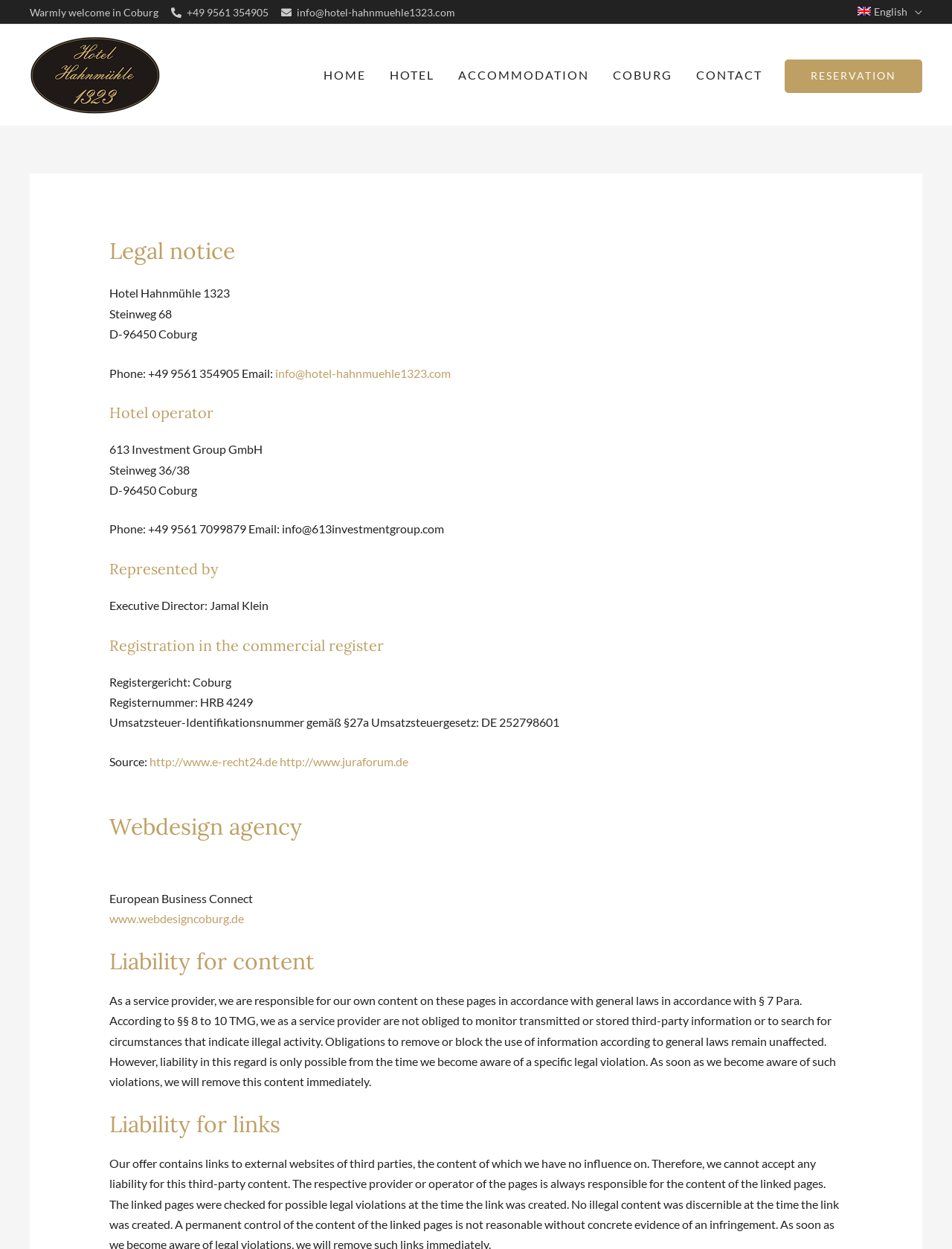What is the email address of the hotel?
Give a detailed and exhaustive answer to the question.

The email address of the hotel can be found in the top section of the webpage, next to the phone number. It is also mentioned again in the 'Legal notice' section.